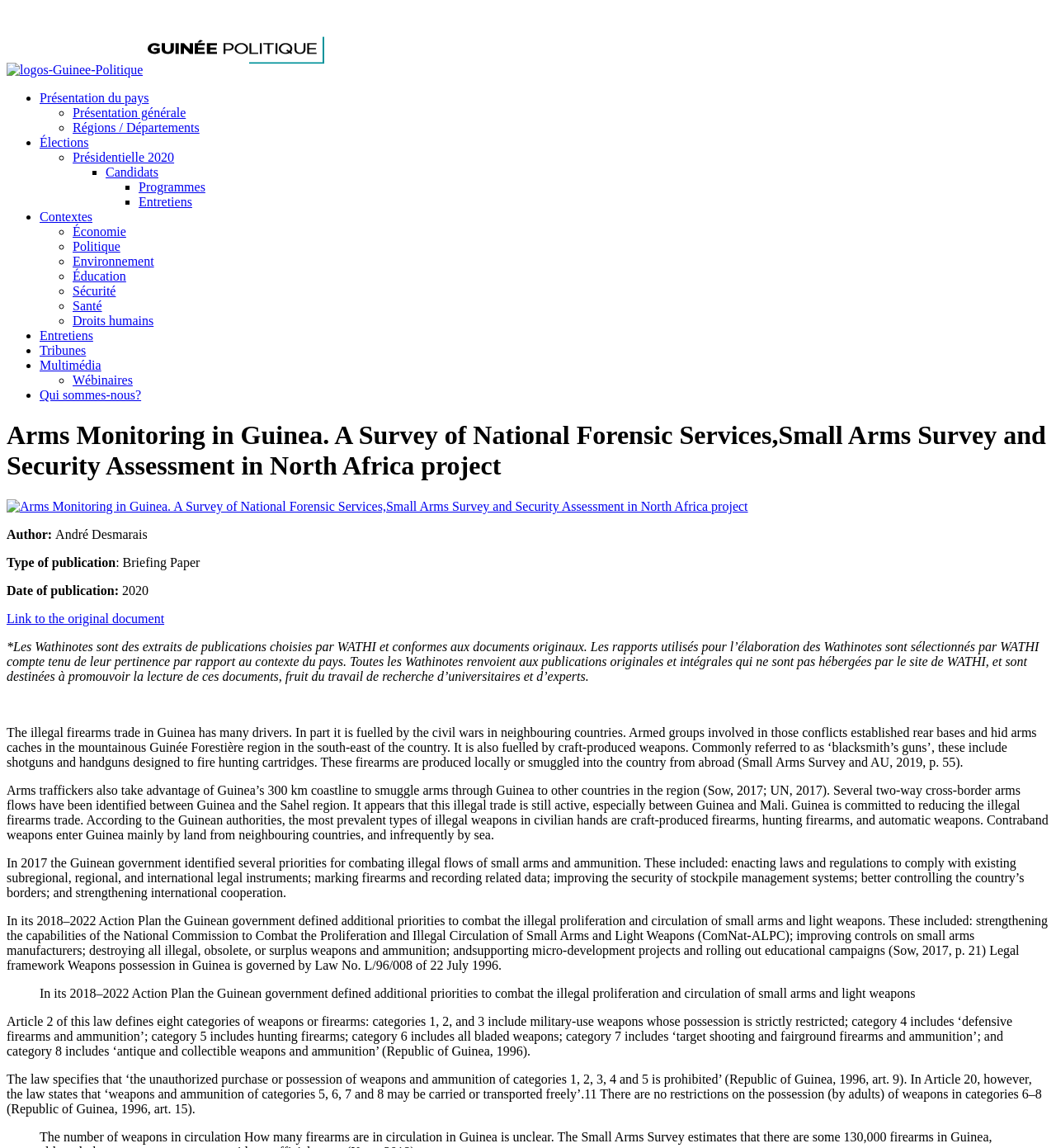What is the type of publication?
Answer the question in a detailed and comprehensive manner.

The type of publication is mentioned in the webpage as 'Type of publication: Briefing Paper'.